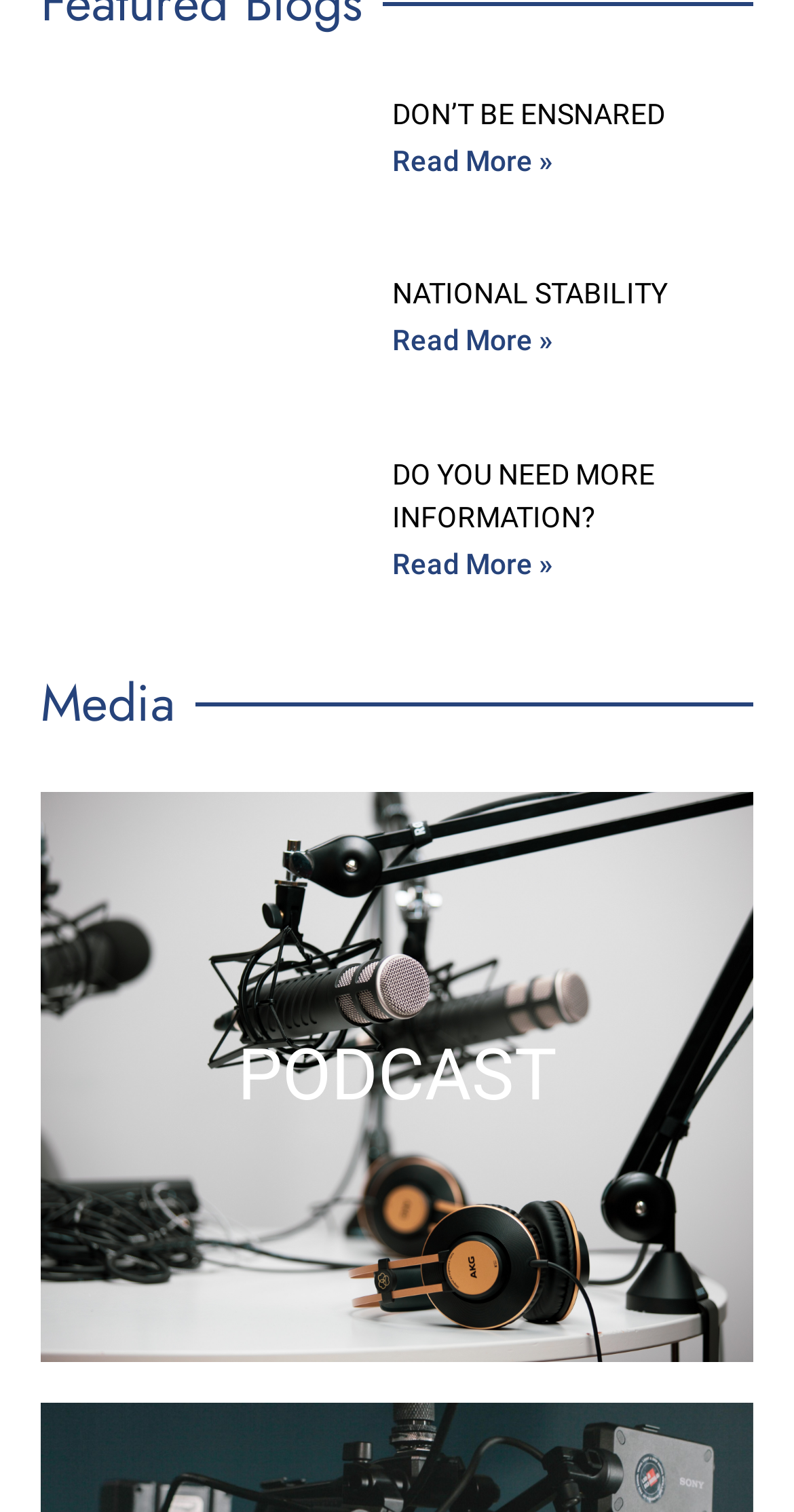Please determine the bounding box coordinates for the element with the description: "parent_node: NATIONAL STABILITY".

[0.051, 0.181, 0.455, 0.287]